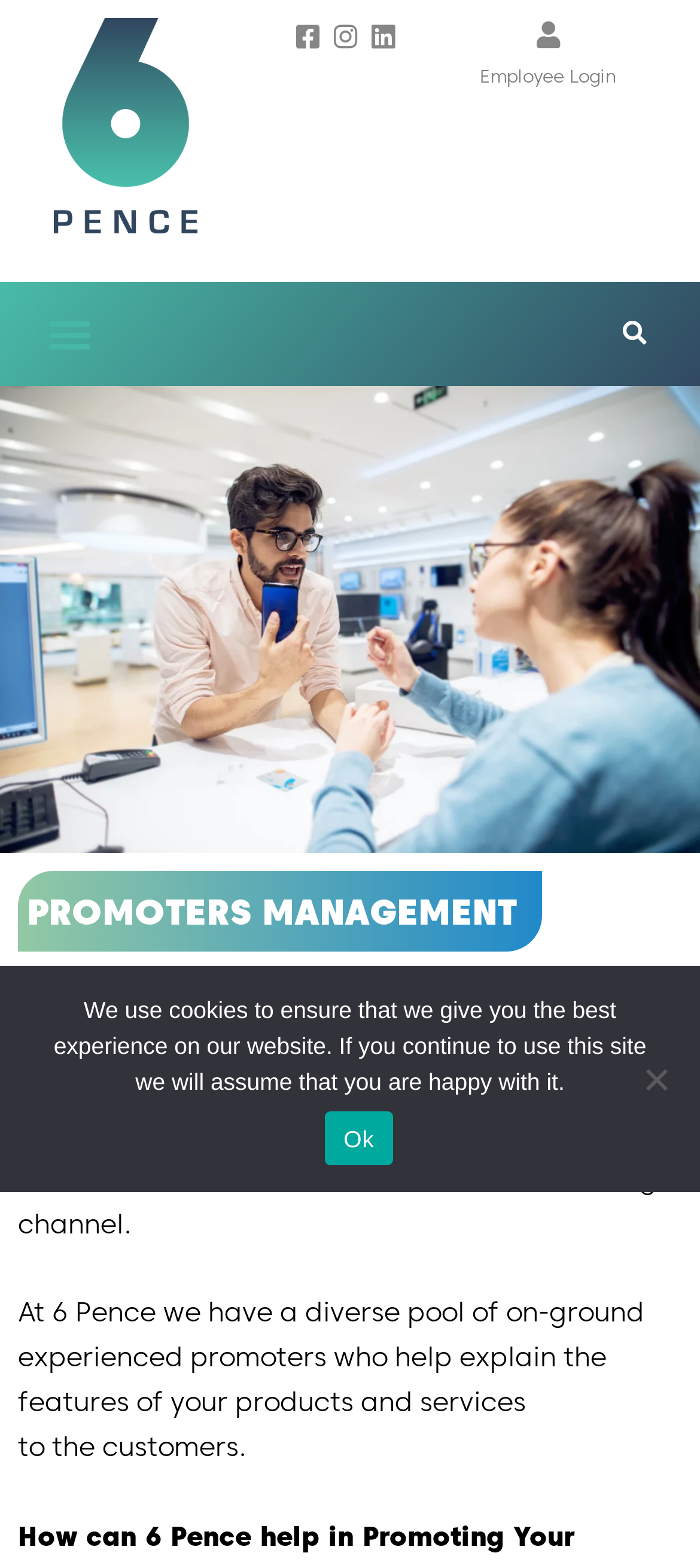Find the bounding box of the UI element described as follows: "Employee Login".

[0.686, 0.041, 0.881, 0.055]